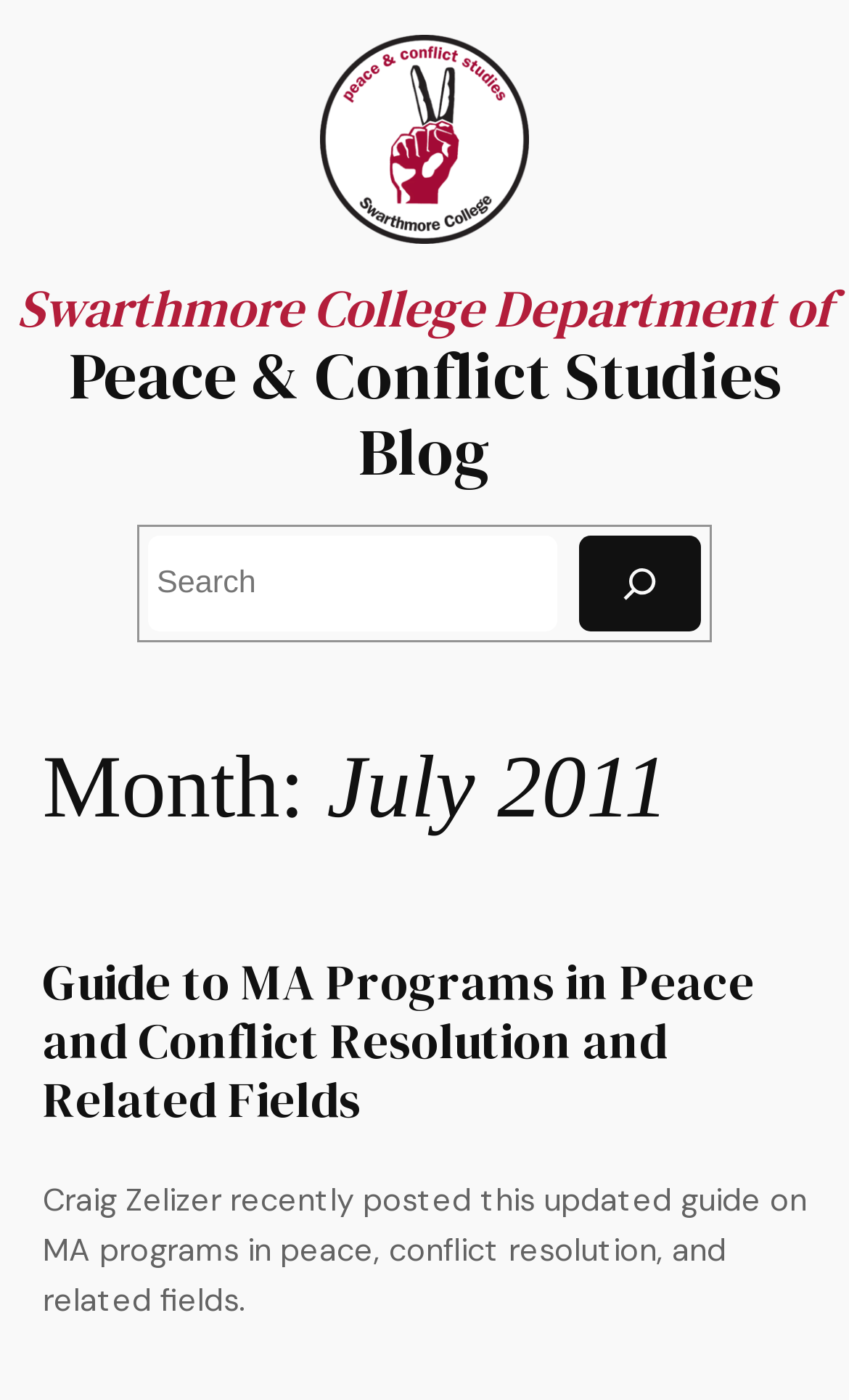Answer the question below using just one word or a short phrase: 
What is the month being referred to?

July 2011